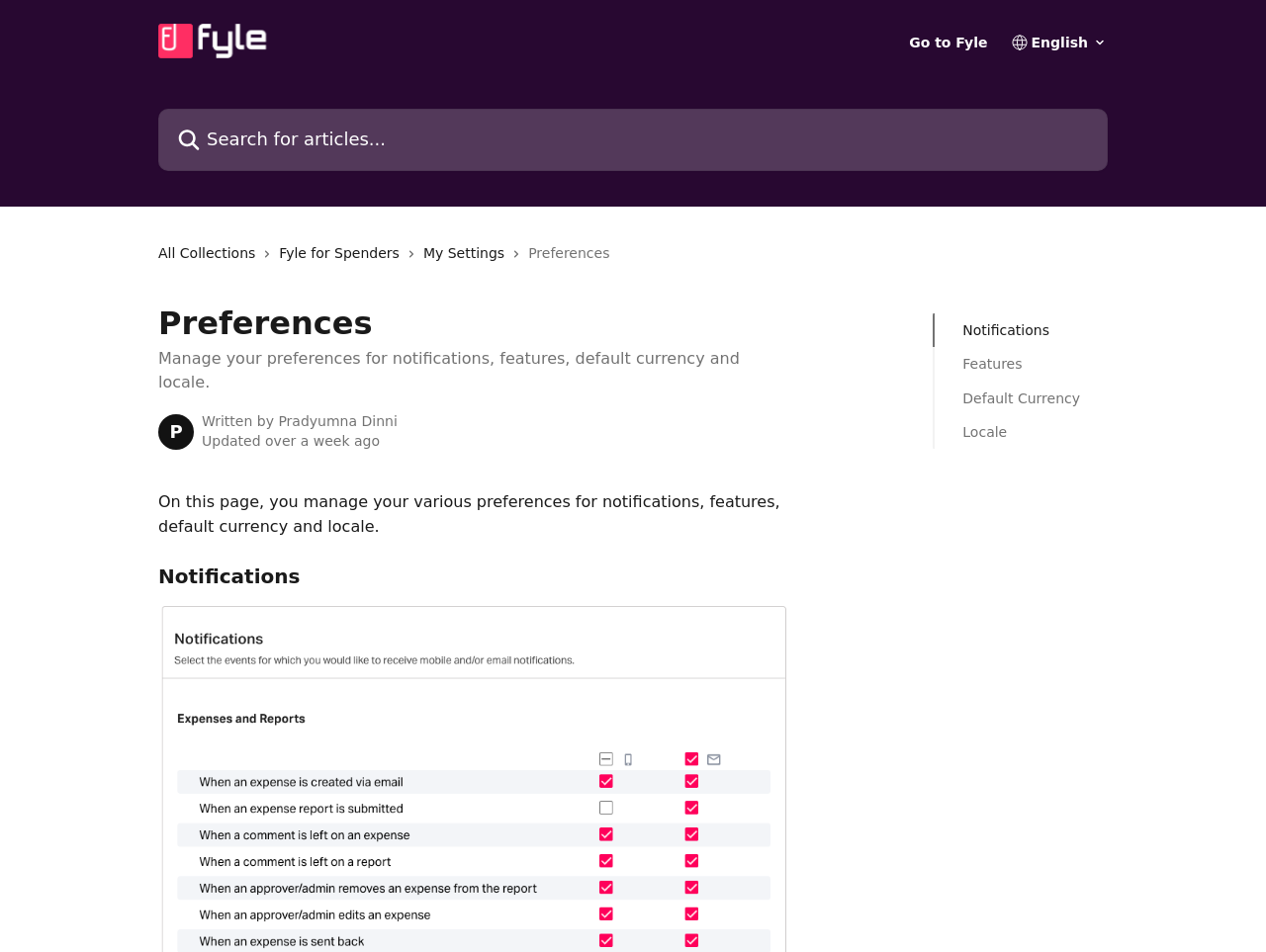Describe all the significant parts and information present on the webpage.

The webpage is titled "Preferences | Fyle Help Center" and has a header section at the top with a logo image and a link to "Fyle Help Center" on the left, and a search bar with a placeholder text "Search for articles..." on the right. There are also three icons and a combobox on the top right corner.

Below the header section, there are five links arranged horizontally, labeled "Notifications", "Features", "Default Currency", "Locale", and "All Collections". Each link has an accompanying image to its right.

Further down, there is a section with a heading "Preferences" and a paragraph of text that explains the purpose of the page, which is to manage preferences for notifications, features, default currency, and locale. The text is written by Pradyumna Dinni and was updated over a week ago.

The main content of the page is divided into sections, with the first section titled "Notifications". There is a link below the heading, but its text is not specified.